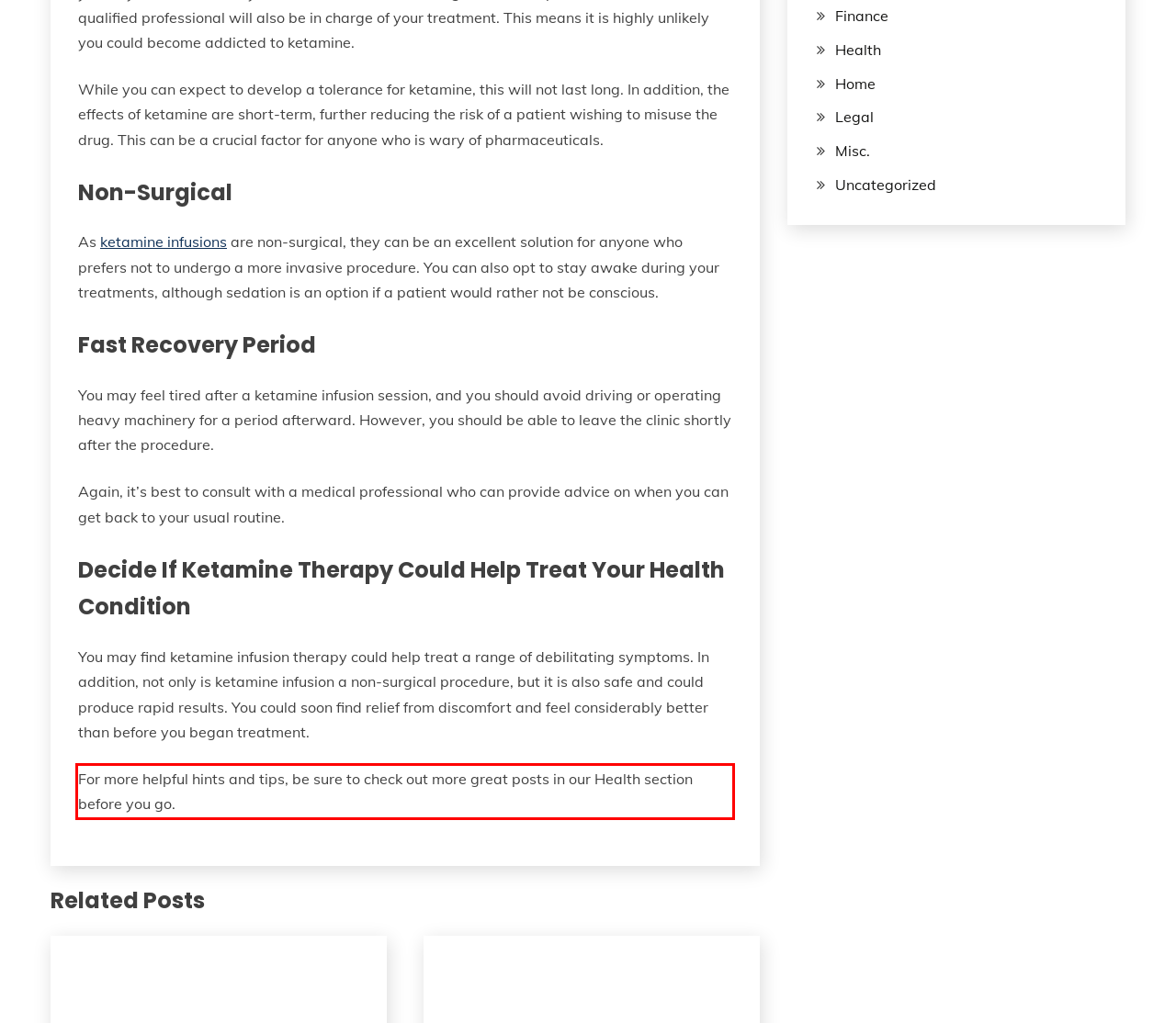You are presented with a webpage screenshot featuring a red bounding box. Perform OCR on the text inside the red bounding box and extract the content.

For more helpful hints and tips, be sure to check out more great posts in our Health section before you go.